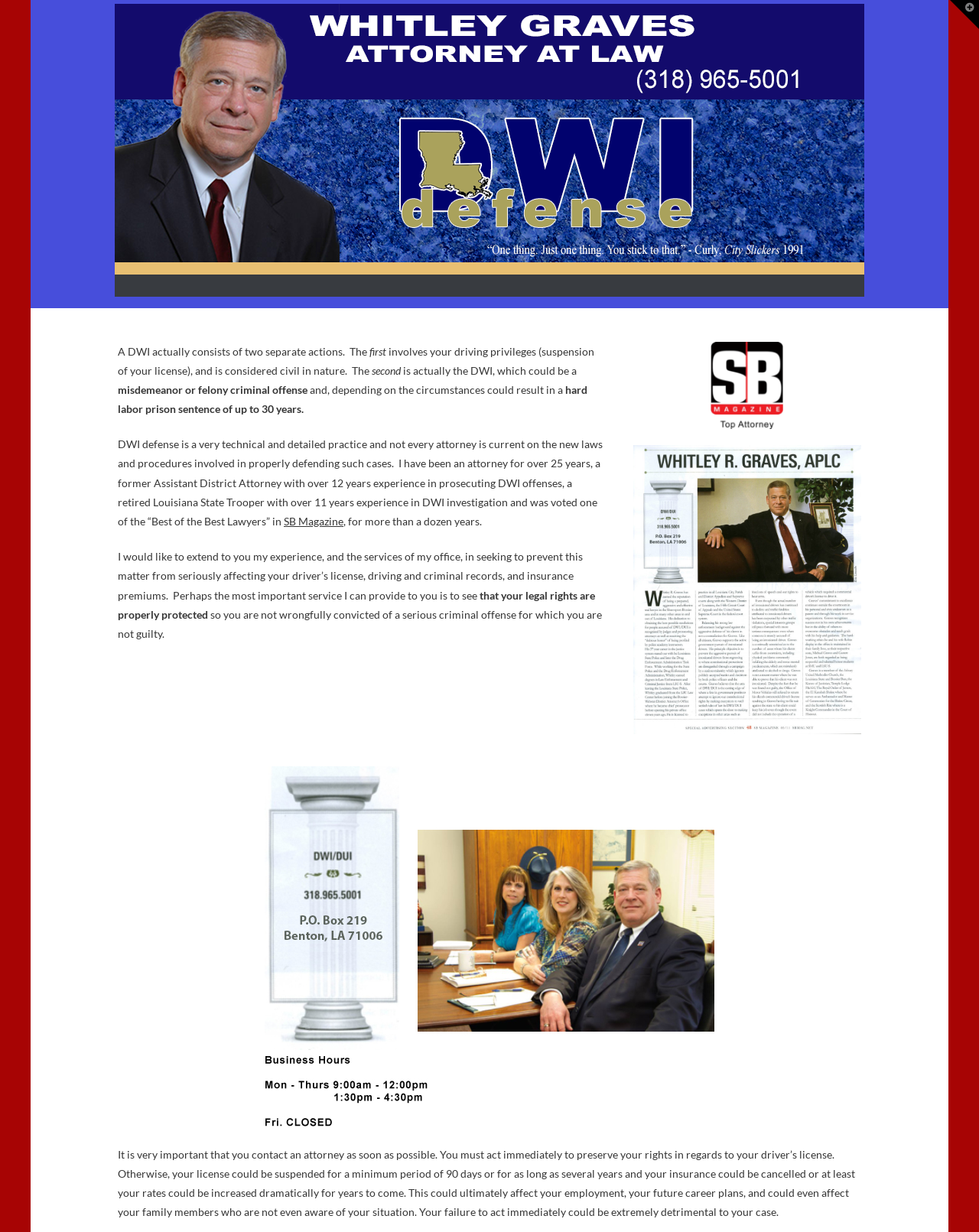What is the purpose of contacting an attorney?
Use the image to answer the question with a single word or phrase.

To protect legal rights